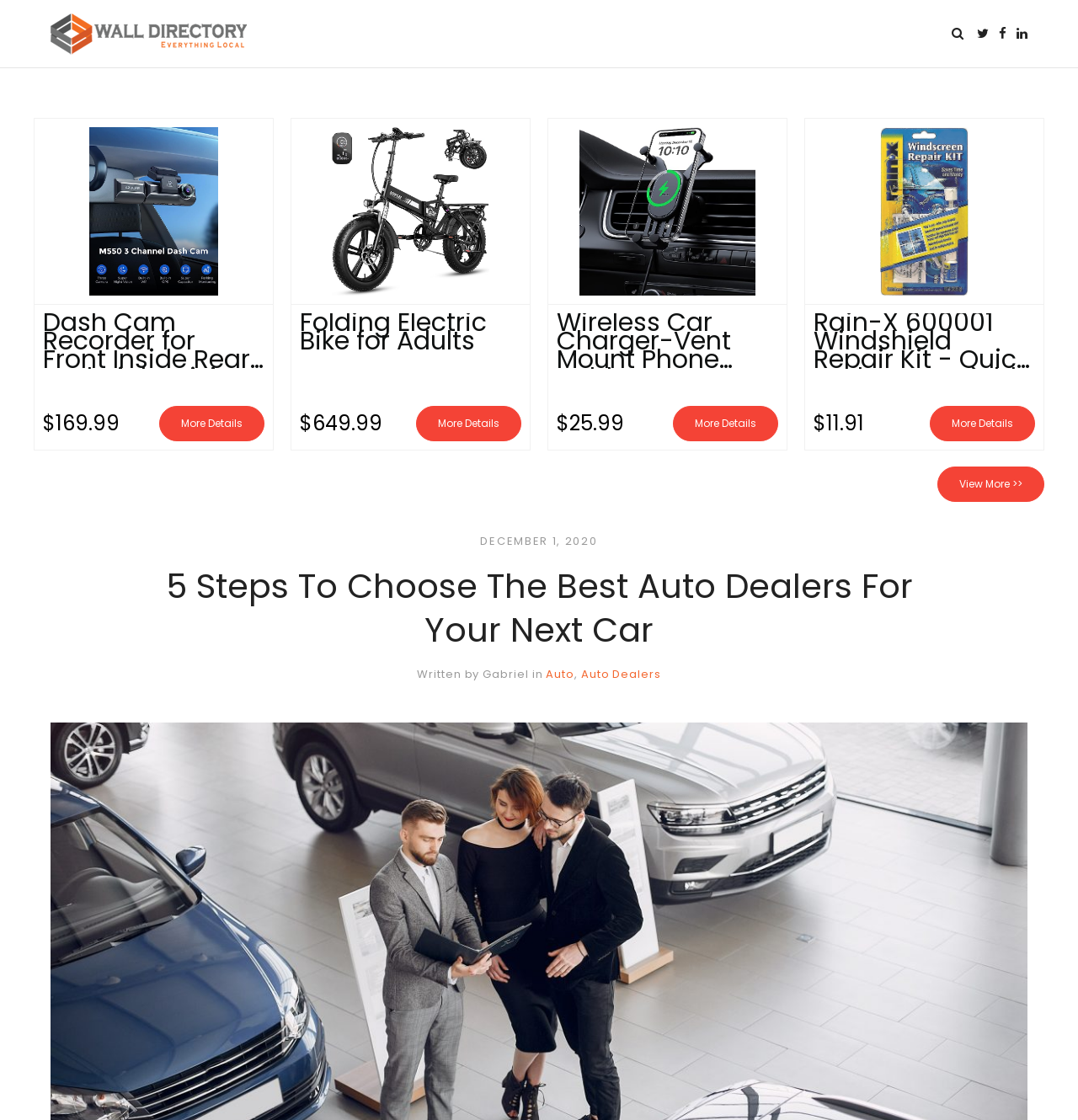Given the element description, predict the bounding box coordinates in the format (top-left x, top-left y, bottom-right x, bottom-right y). Make sure all values are between 0 and 1. Here is the element description: More Details

[0.862, 0.362, 0.96, 0.394]